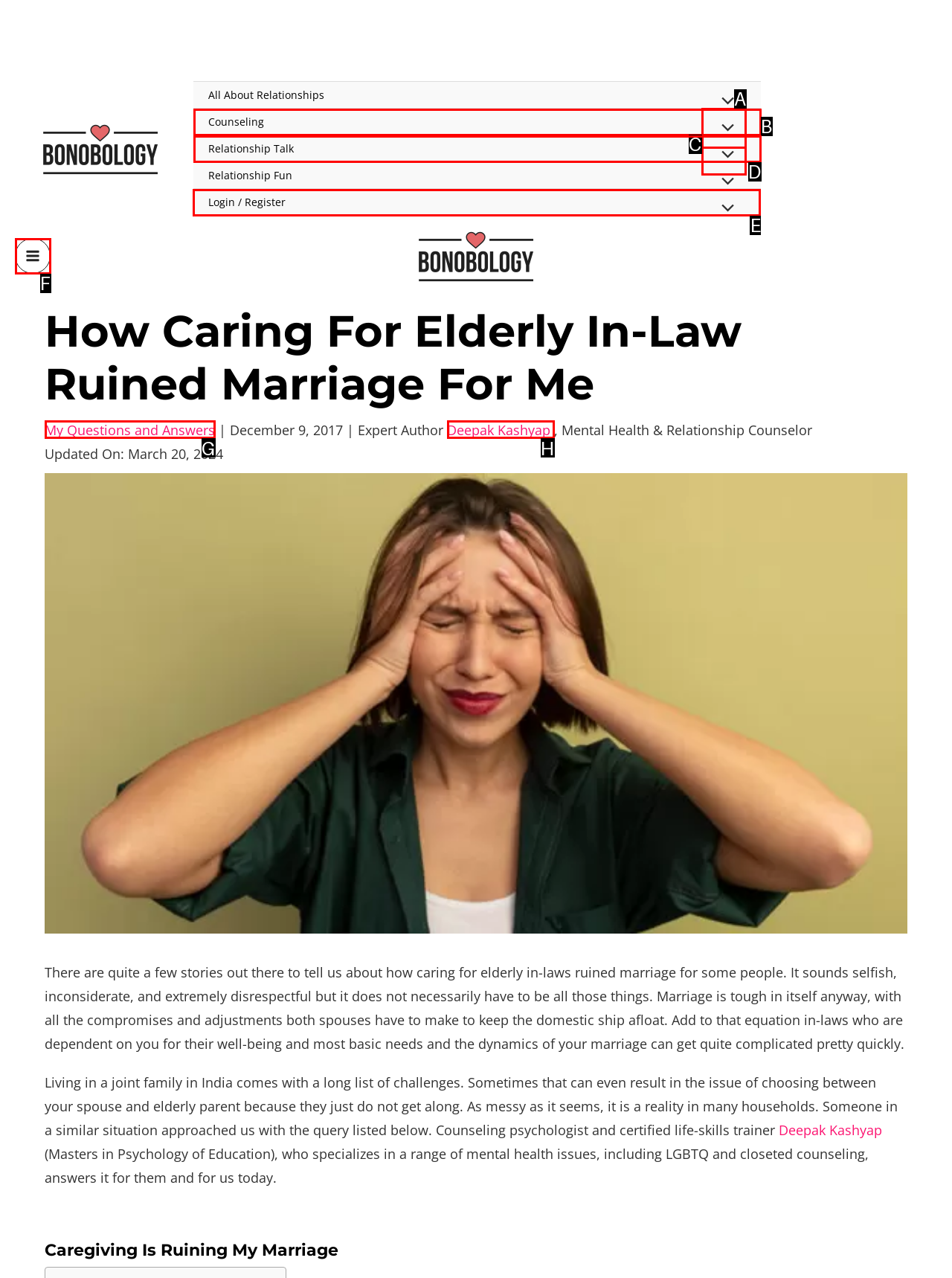For the task "Login or Register to the website", which option's letter should you click? Answer with the letter only.

E